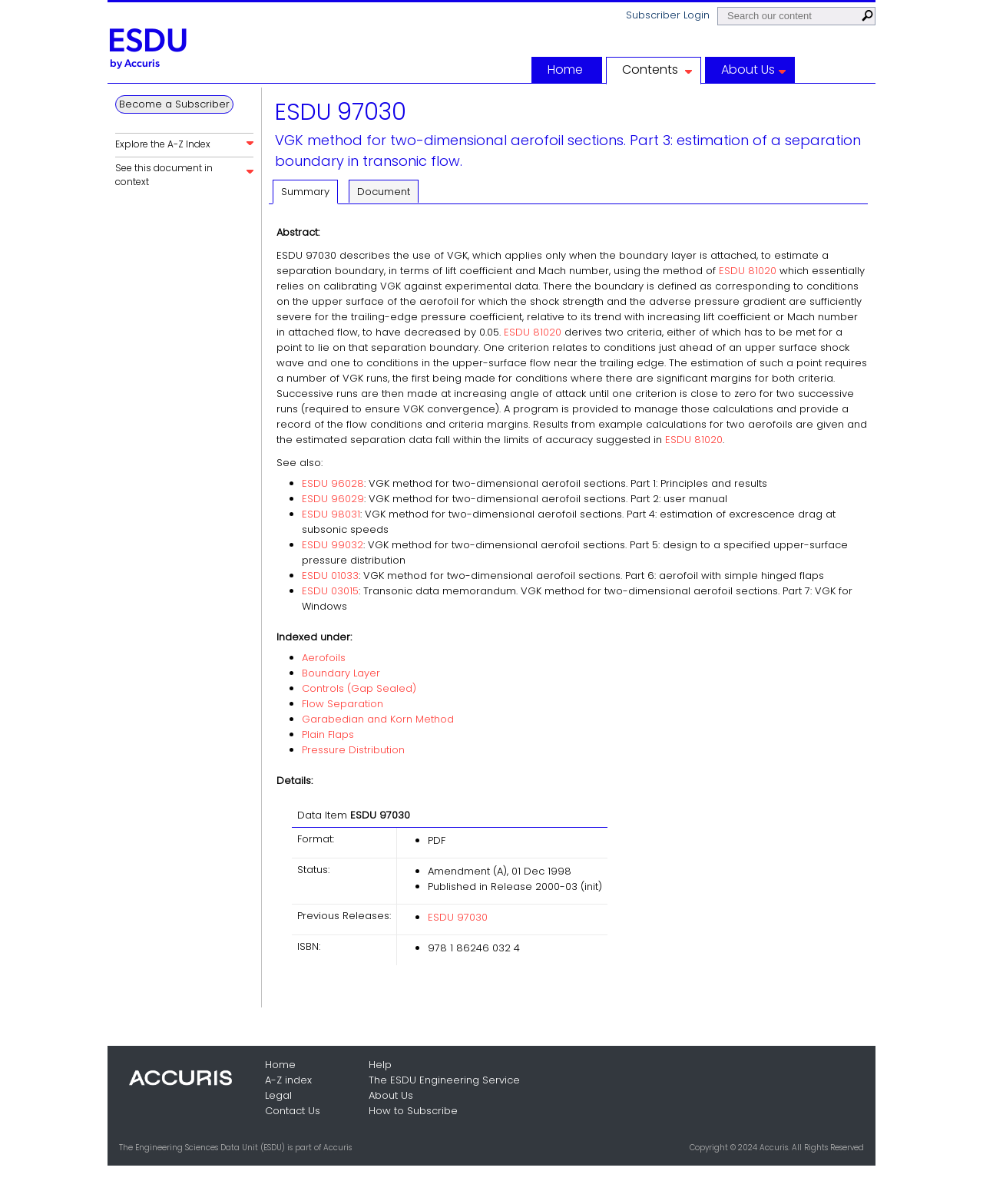Please provide a comprehensive response to the question below by analyzing the image: 
What is the format of the data item ESDU 97030?

According to the table in the 'Details' section, the format of the data item ESDU 97030 is PDF, which is indicated in the 'Format' column.